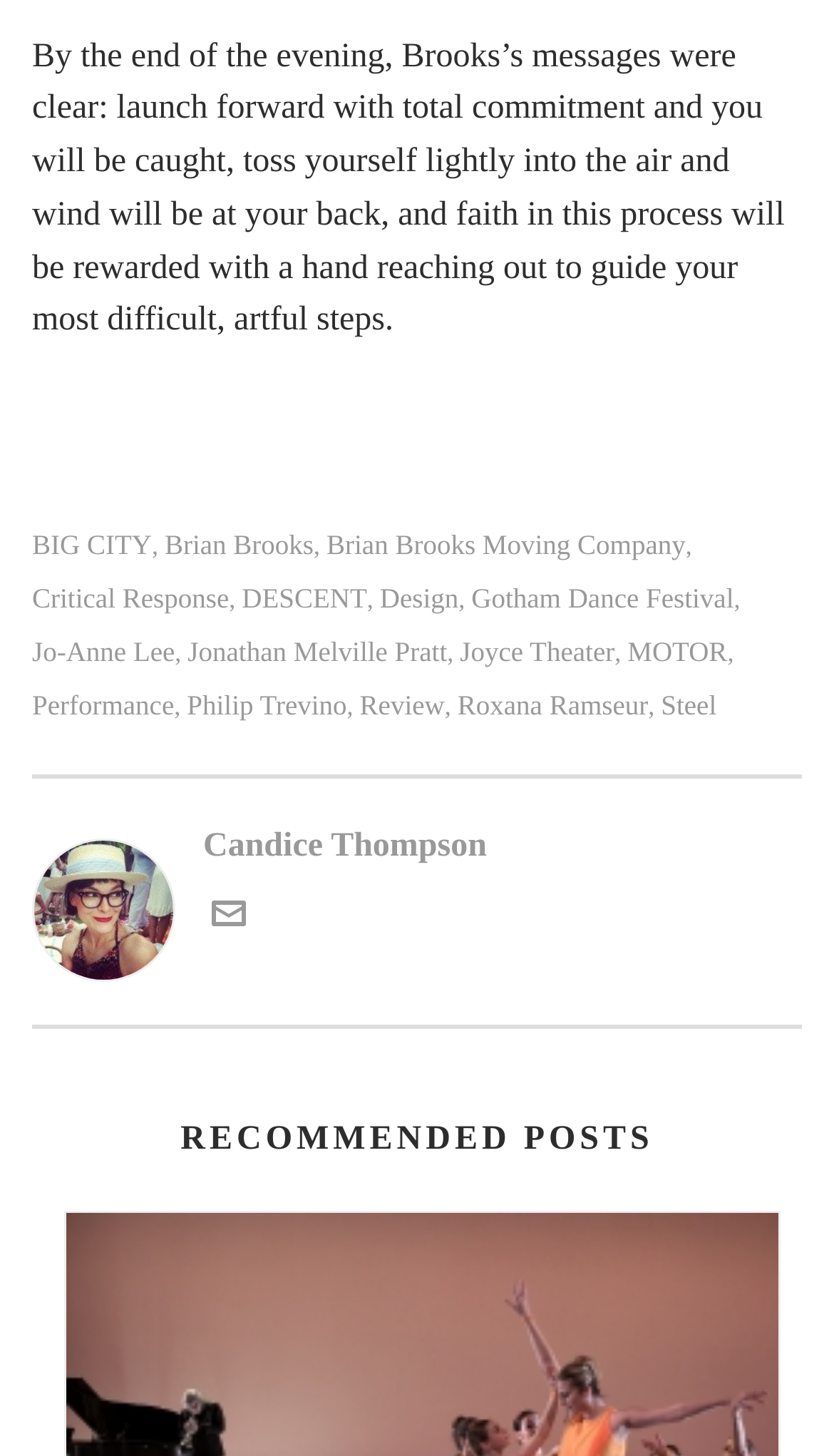How many links are on this webpage?
Answer the question with a single word or phrase by looking at the picture.

14